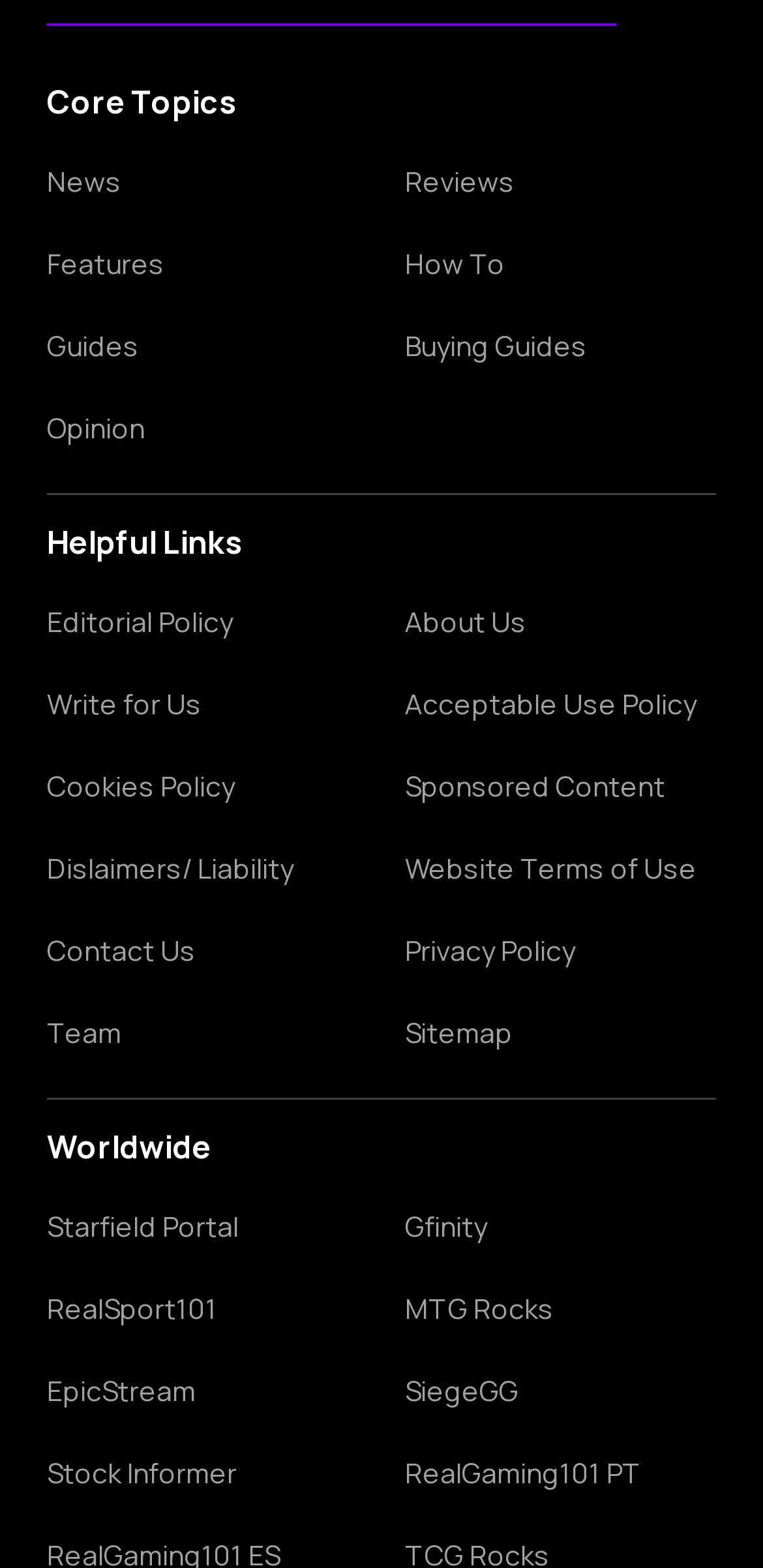Identify the bounding box coordinates of the region that should be clicked to execute the following instruction: "Visit the Features page".

[0.062, 0.157, 0.469, 0.18]